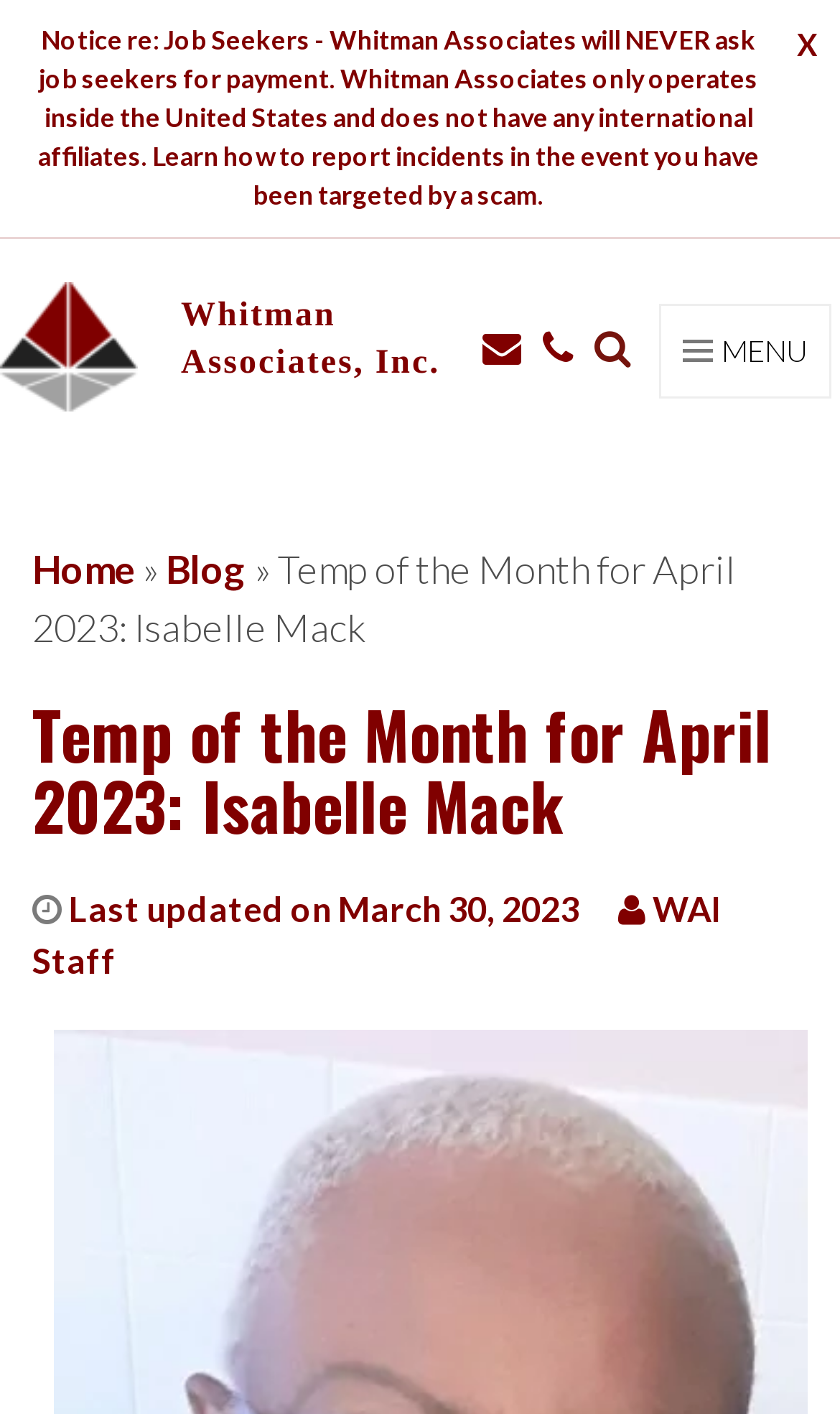Please identify the bounding box coordinates for the region that you need to click to follow this instruction: "Go to the Home page".

[0.038, 0.385, 0.162, 0.419]